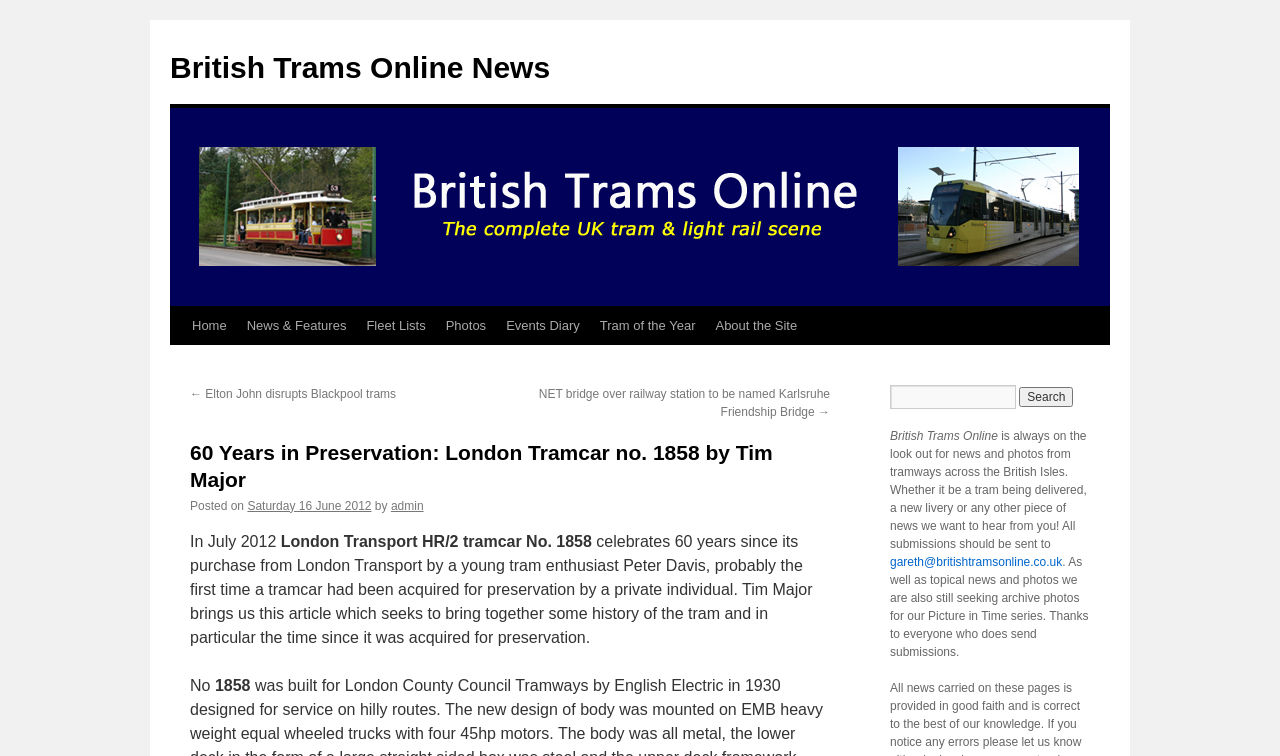Identify the bounding box coordinates for the region to click in order to carry out this instruction: "View previous news article". Provide the coordinates using four float numbers between 0 and 1, formatted as [left, top, right, bottom].

[0.148, 0.512, 0.309, 0.53]